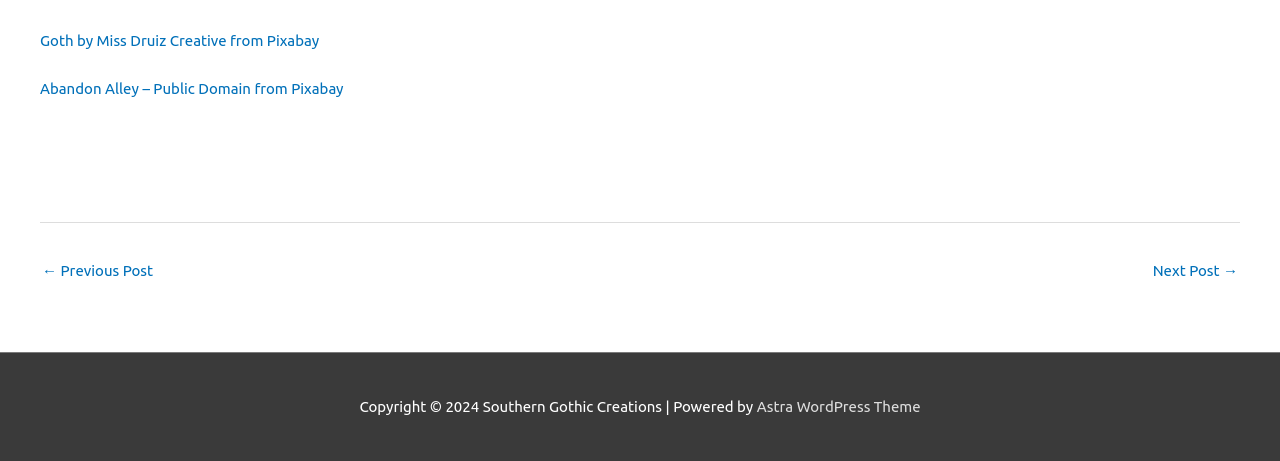How many image credits are there?
Look at the image and answer with only one word or phrase.

2